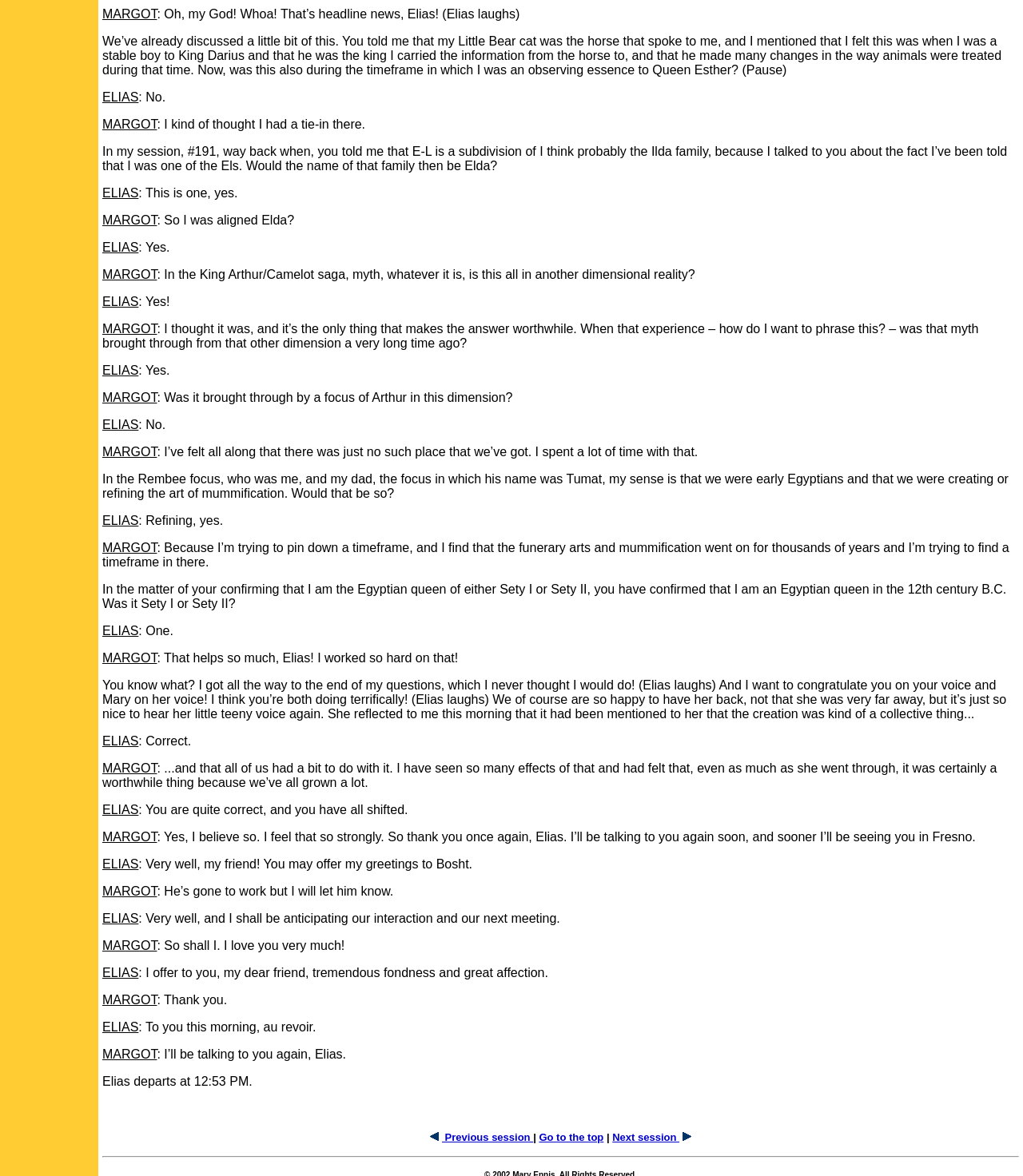From the details in the image, provide a thorough response to the question: What is the topic of discussion?

The conversation between Margot and Elias revolves around Margot's past lives and experiences, including her experiences as an Egyptian queen and her connections to King Darius and Queen Esther.